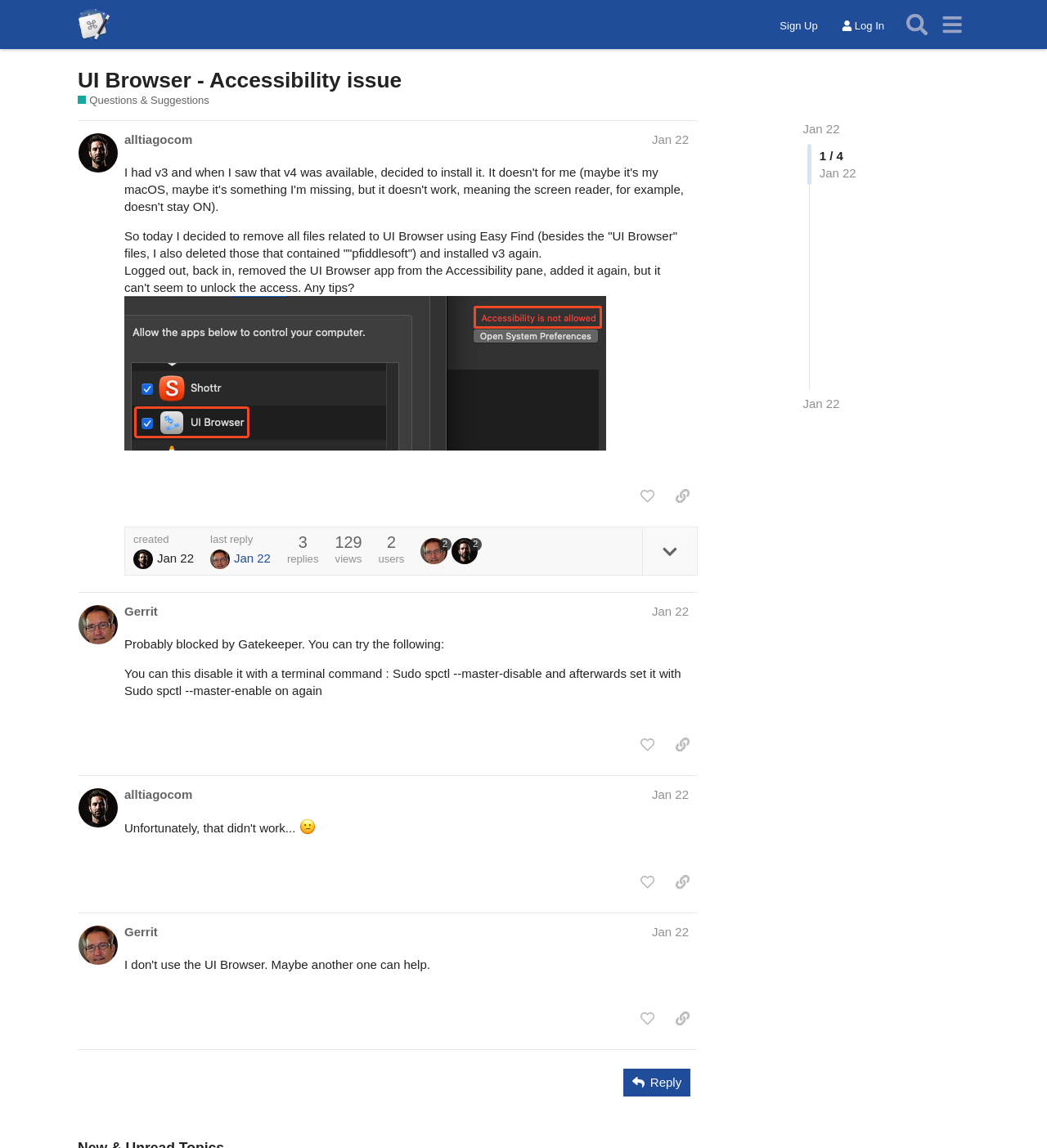How many posts are there in this discussion? Using the information from the screenshot, answer with a single word or phrase.

4